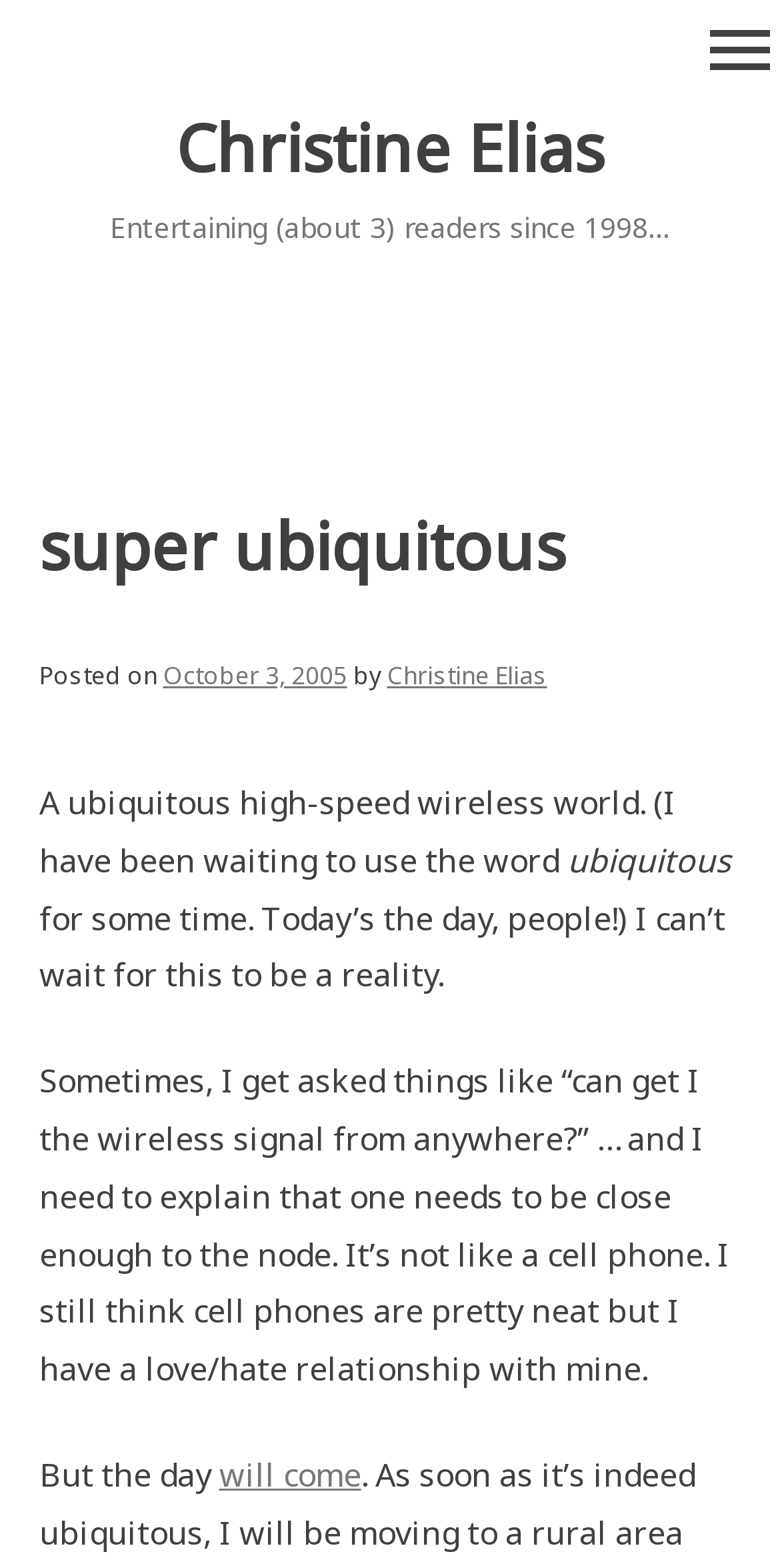Describe all the significant parts and information present on the webpage.

The webpage is a blog post titled "super ubiquitous" by Christine Elias. At the top, there is a link to the author's name, Christine Elias. Below it, there is a brief description of the blog, stating that it has been entertaining readers since 1998. 

On the top right corner, there is a menu button labeled "menu". When expanded, it reveals a header section with the title "super ubiquitous" again, followed by the posting date, October 3, 2005, and the author's name, Christine Elias.

The main content of the blog post is divided into four paragraphs. The first paragraph discusses the concept of a ubiquitous high-speed wireless world. The second paragraph expresses the author's excitement about this concept becoming a reality. The third paragraph talks about the limitations of wireless signals and the author's mixed feelings about cell phones. The fourth paragraph is a short sentence that seems to be a continuation of the author's thoughts on the future of wireless technology.